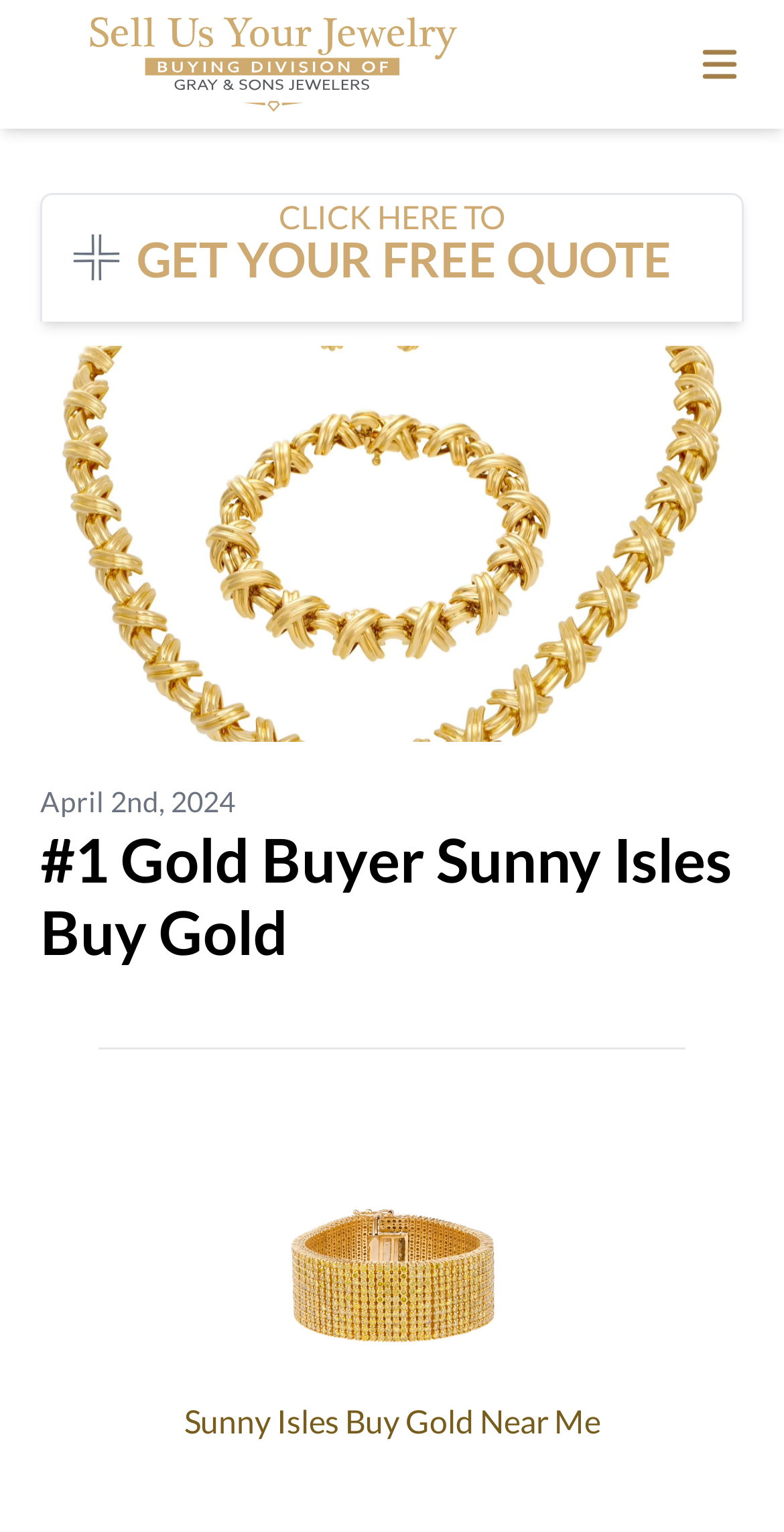Extract the bounding box of the UI element described as: "Home".

[0.093, 0.021, 0.201, 0.052]